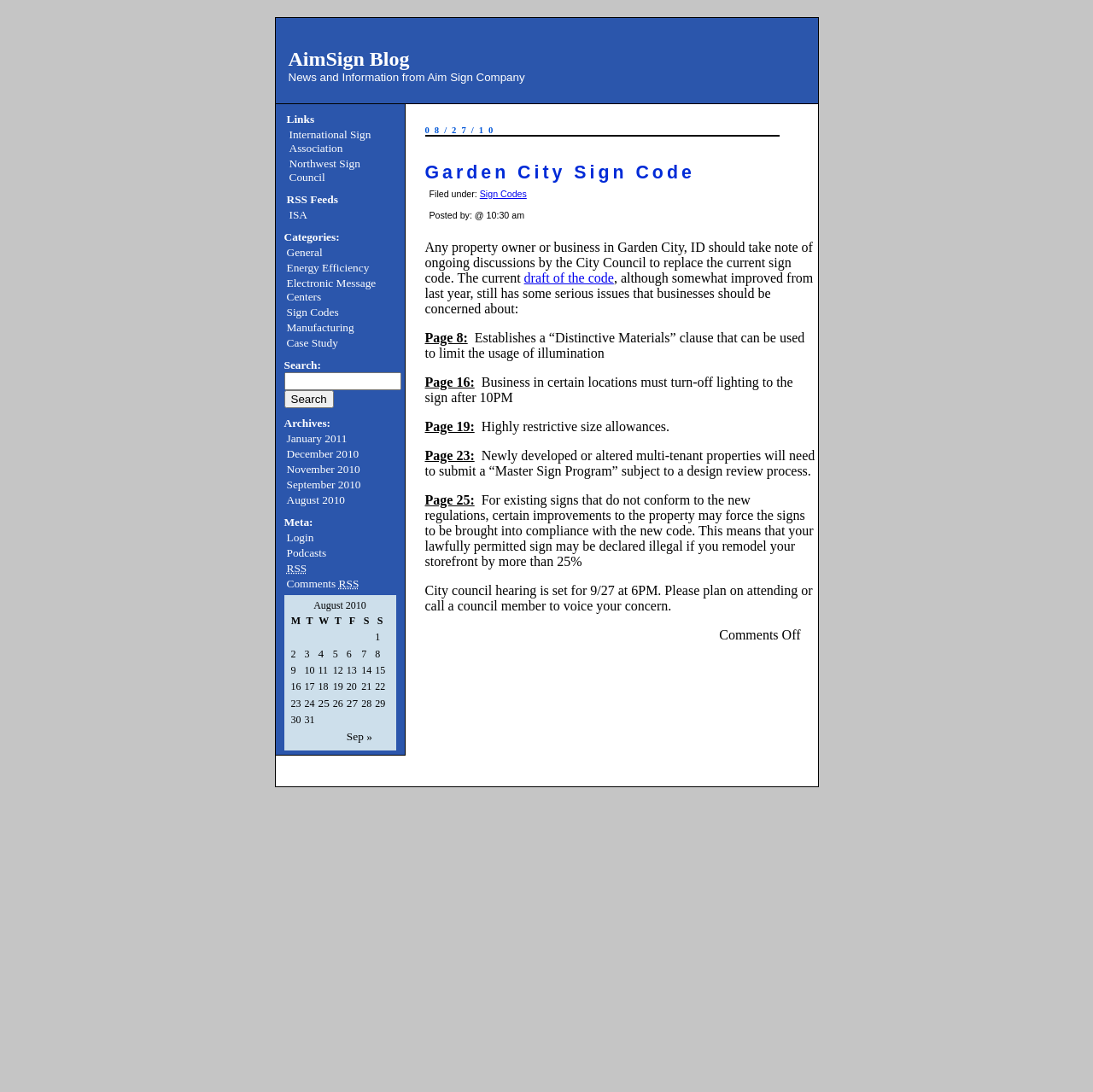Indicate the bounding box coordinates of the element that needs to be clicked to satisfy the following instruction: "View International Sign Association". The coordinates should be four float numbers between 0 and 1, i.e., [left, top, right, bottom].

[0.264, 0.117, 0.339, 0.142]